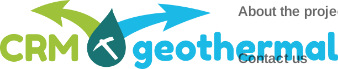What does the water droplet icon likely represent?
Analyze the image and deliver a detailed answer to the question.

The water droplet icon is central to the logo, and given the context of the project being geothermal, it likely represents the connection to geothermal energy.